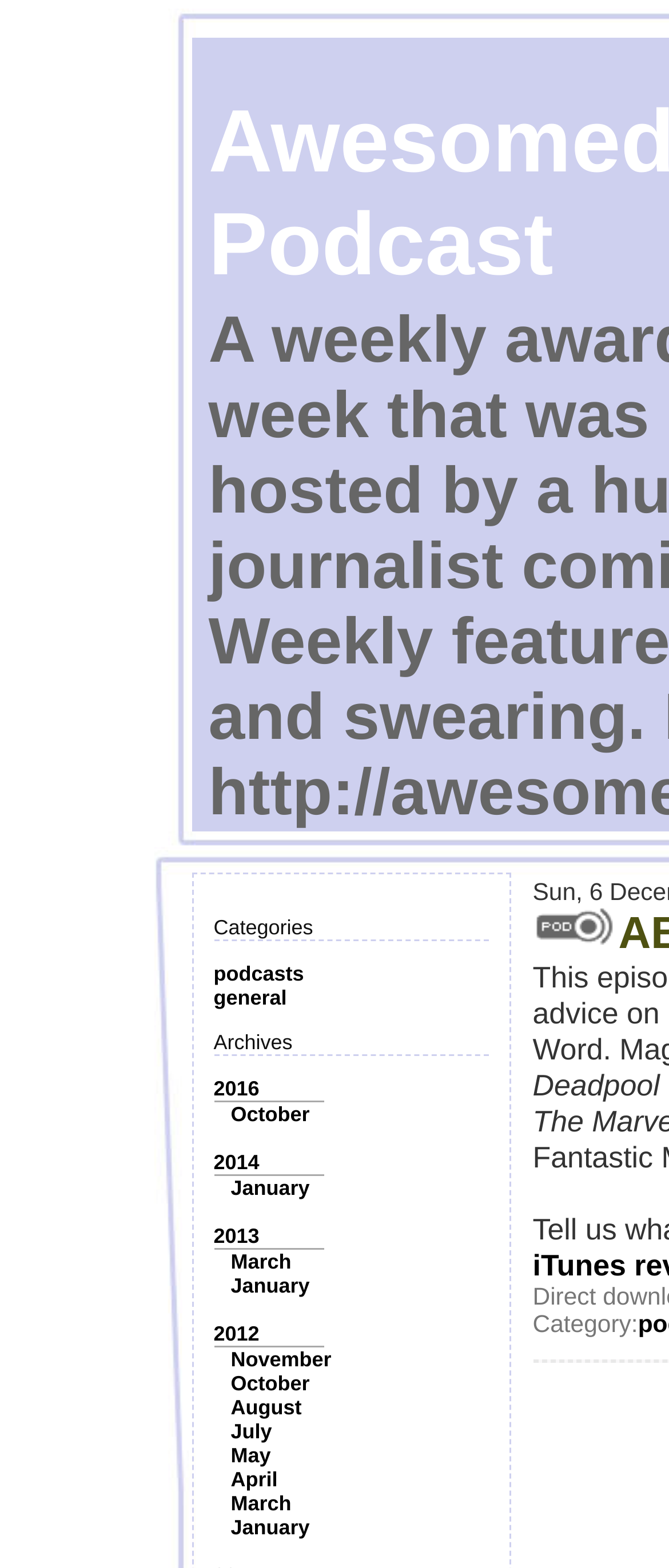What is the category of the podcast?
Observe the image and answer the question with a one-word or short phrase response.

General